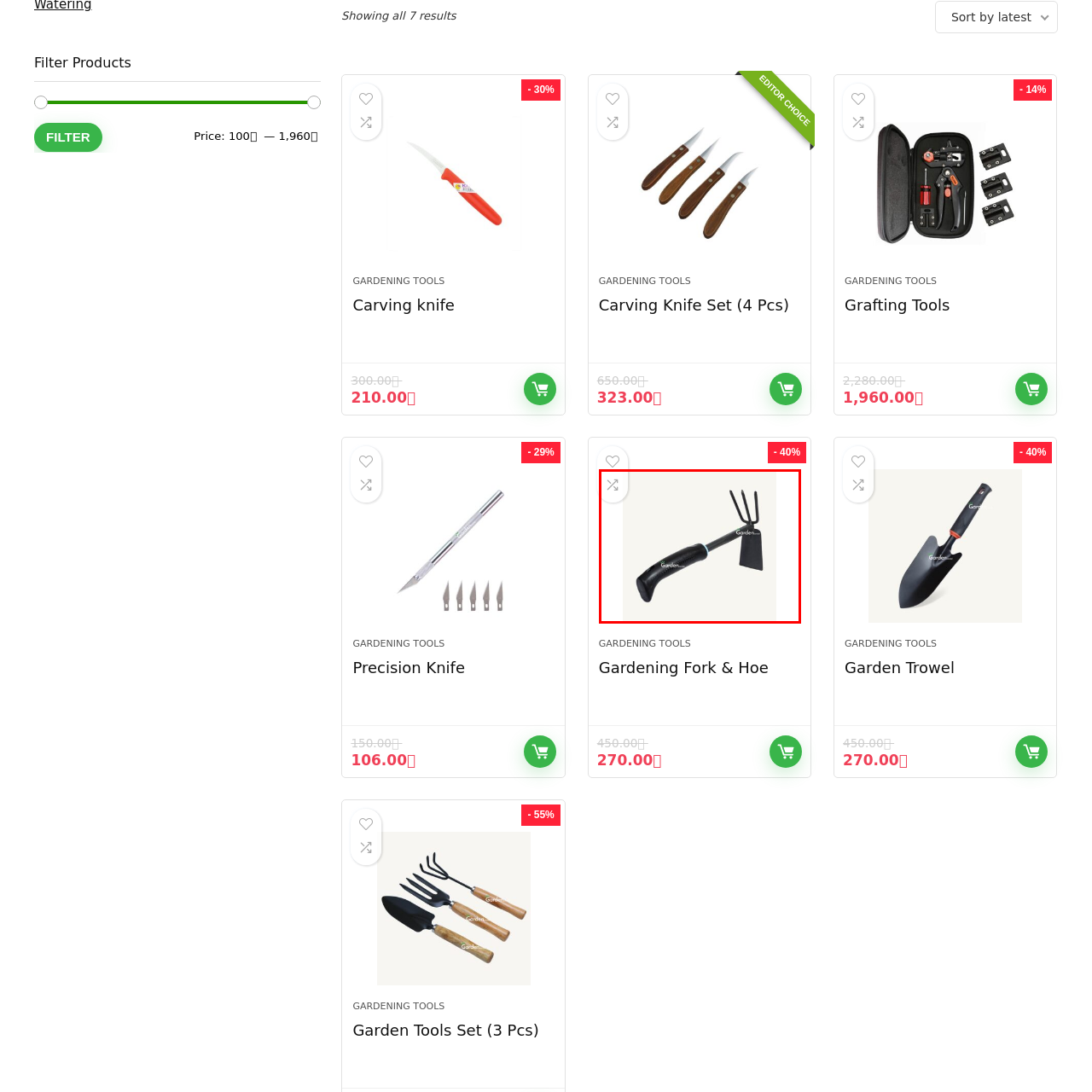Observe the image within the red bounding box carefully and provide an extensive answer to the following question using the visual cues: What is the purpose of the hoe end?

The caption explains that the hoe end of the Garden Fork & Hoe facilitates efficient soil shaping and preparation, making it a valuable addition to any gardener's toolkit.